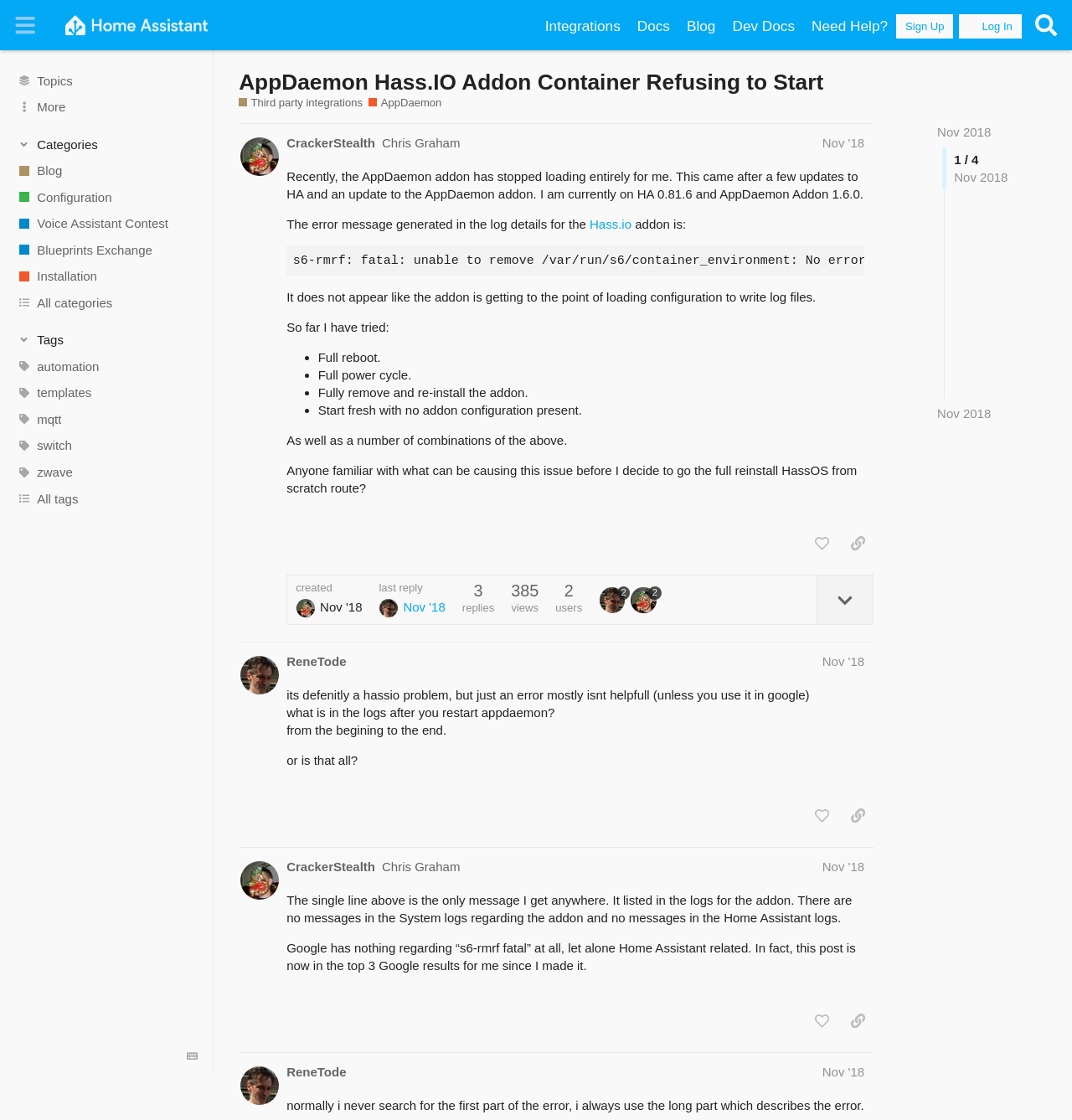What is the purpose of the button with the text 'Sign Up'?
Refer to the image and give a detailed answer to the query.

I determined the answer by looking at the button with the text 'Sign Up'. The purpose of this button is likely to allow users to sign up for an account on the website.